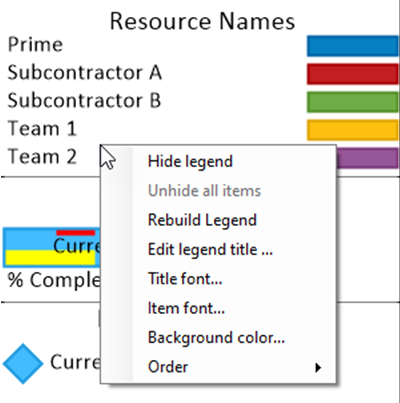Create a detailed narrative for the image.

The image depicts a user interface for managing chart resources, specifically showing a legend context menu. The menu is triggered by right-clicking on an entry labeled "Current." It includes options for customizing the visibility and appearance of the legend, such as "Hide legend," "Unhide all items," "Rebuild Legend," and various editing options for the legend's title, fonts, and background color. This functionality is essential for users looking to modify how resources are displayed in their chart, allowing for a tailored presentation of data based on user preferences. The legend lists different resource categories, including "Prime," "Subcontractor A," "Subcontractor B," "Team 1," and "Team 2," each represented by colored bars that indicate completion status.